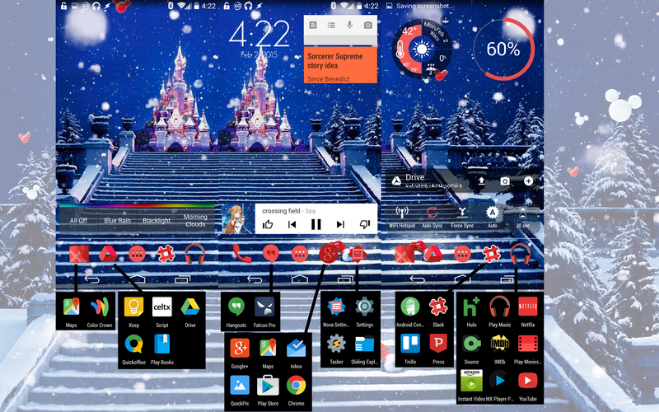Please respond to the question with a concise word or phrase:
What is the battery percentage shown on the notification panel?

60%